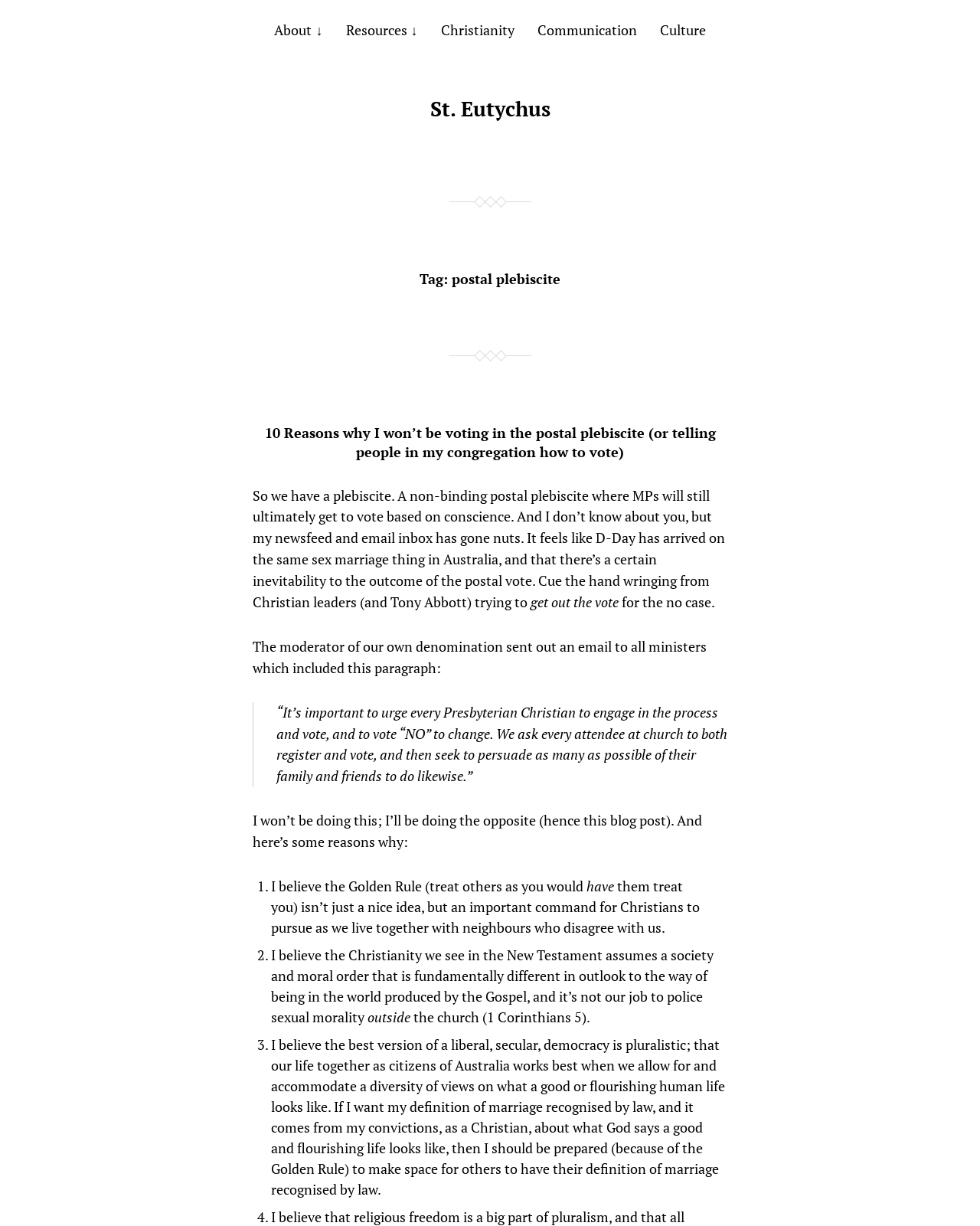Generate a thorough explanation of the webpage's elements.

The webpage is about a blog post titled "10 Reasons why I won’t be voting in the postal plebiscite (or telling people in my congregation how to vote)" and is focused on the topic of same-sex marriage in Australia. 

At the top of the page, there are five links: "About ↓", "Resources ↓", "Christianity", "Communication", and "Culture", which are positioned horizontally and evenly spaced. Below these links, there is a larger link "St. Eutychus" that takes up more horizontal space.

The main content of the page is a blog post that starts with a heading "Tag: postal plebiscite" followed by the title of the post. The post is divided into sections, with the first section discussing the current situation of the postal plebiscite and the author's decision not to vote. 

The second section is a blockquote that contains a quote from the moderator of the author's denomination, urging Presbyterian Christians to vote "NO" to change. 

The third section is a list of 10 reasons why the author won't be voting, with each reason marked by a numbered list marker. The reasons are presented in a concise and clear manner, with each point building on the previous one to form a cohesive argument. The text is dense and filled with philosophical and theological ideas, but the author's writing style is engaging and easy to follow.

Throughout the page, there are no images, but the text is well-organized and easy to read. The use of headings, blockquotes, and list markers helps to break up the content and create a clear structure. Overall, the webpage is a thoughtful and well-written exploration of the author's perspective on the postal plebiscite and same-sex marriage in Australia.